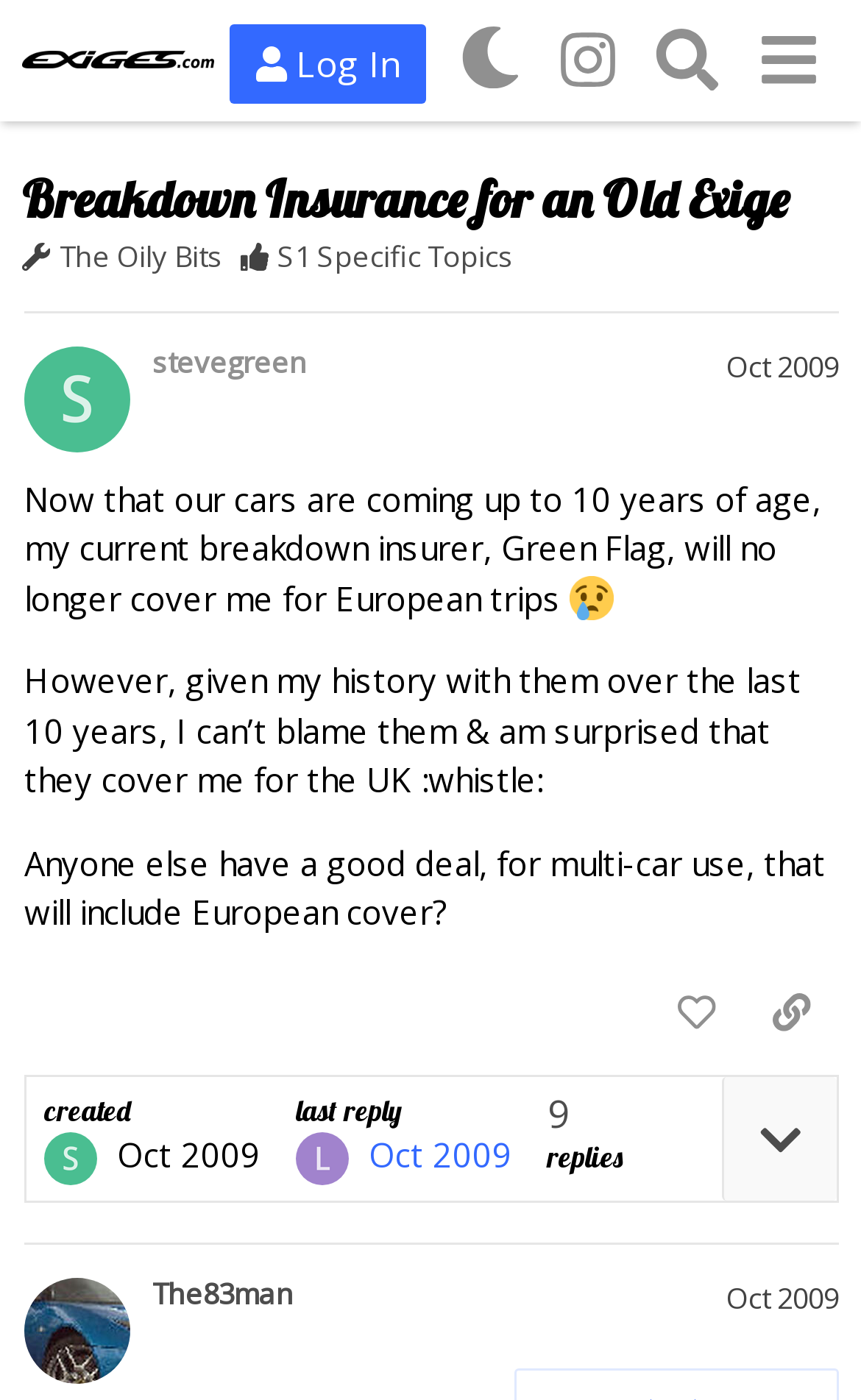Please find the bounding box coordinates of the element that you should click to achieve the following instruction: "Click the 'ADD TO CART' button". The coordinates should be presented as four float numbers between 0 and 1: [left, top, right, bottom].

None